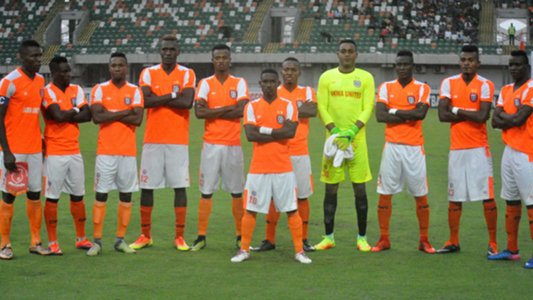How many rows are the players arranged in?
Please look at the screenshot and answer using one word or phrase.

two